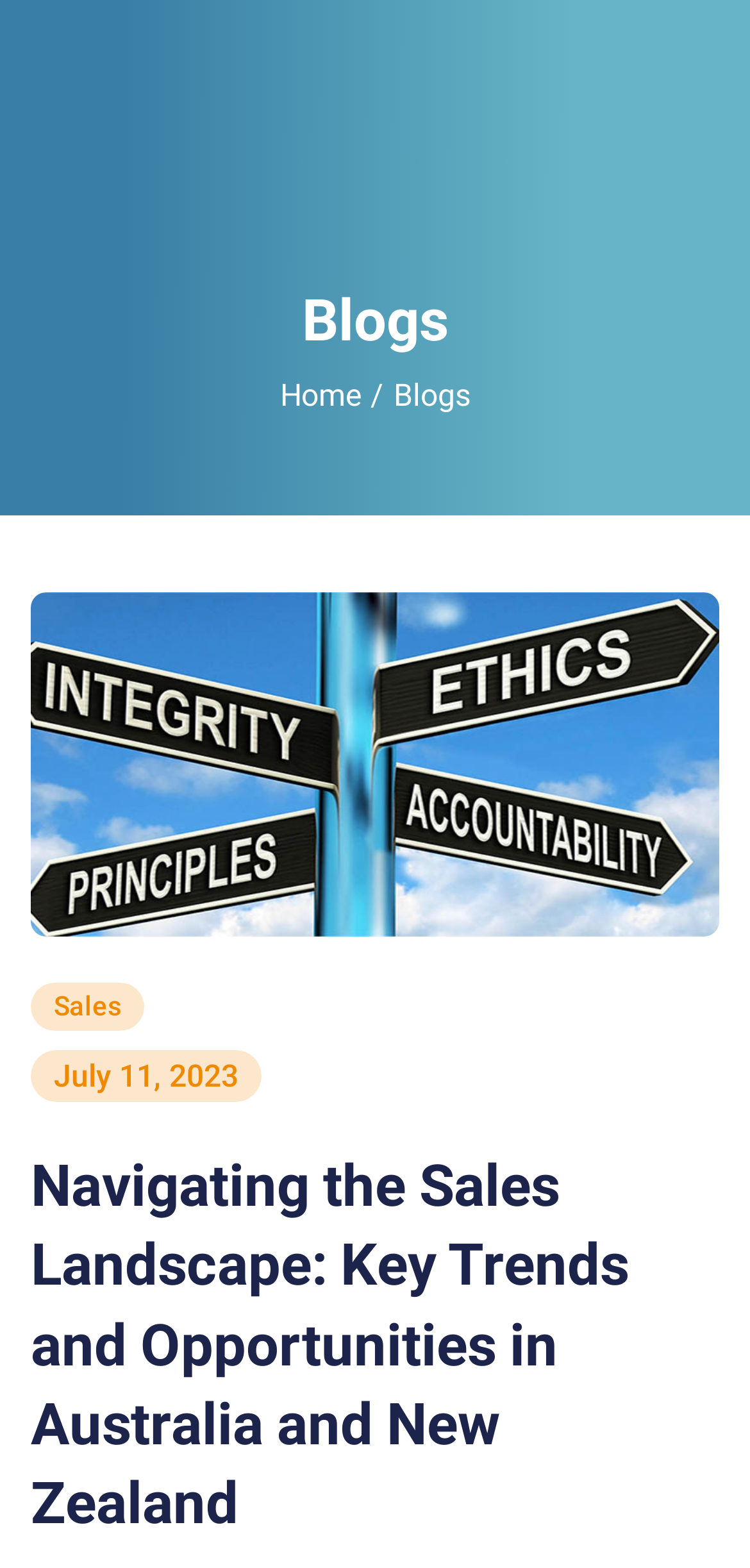Answer in one word or a short phrase: 
What is the category of the current blog post?

Sales